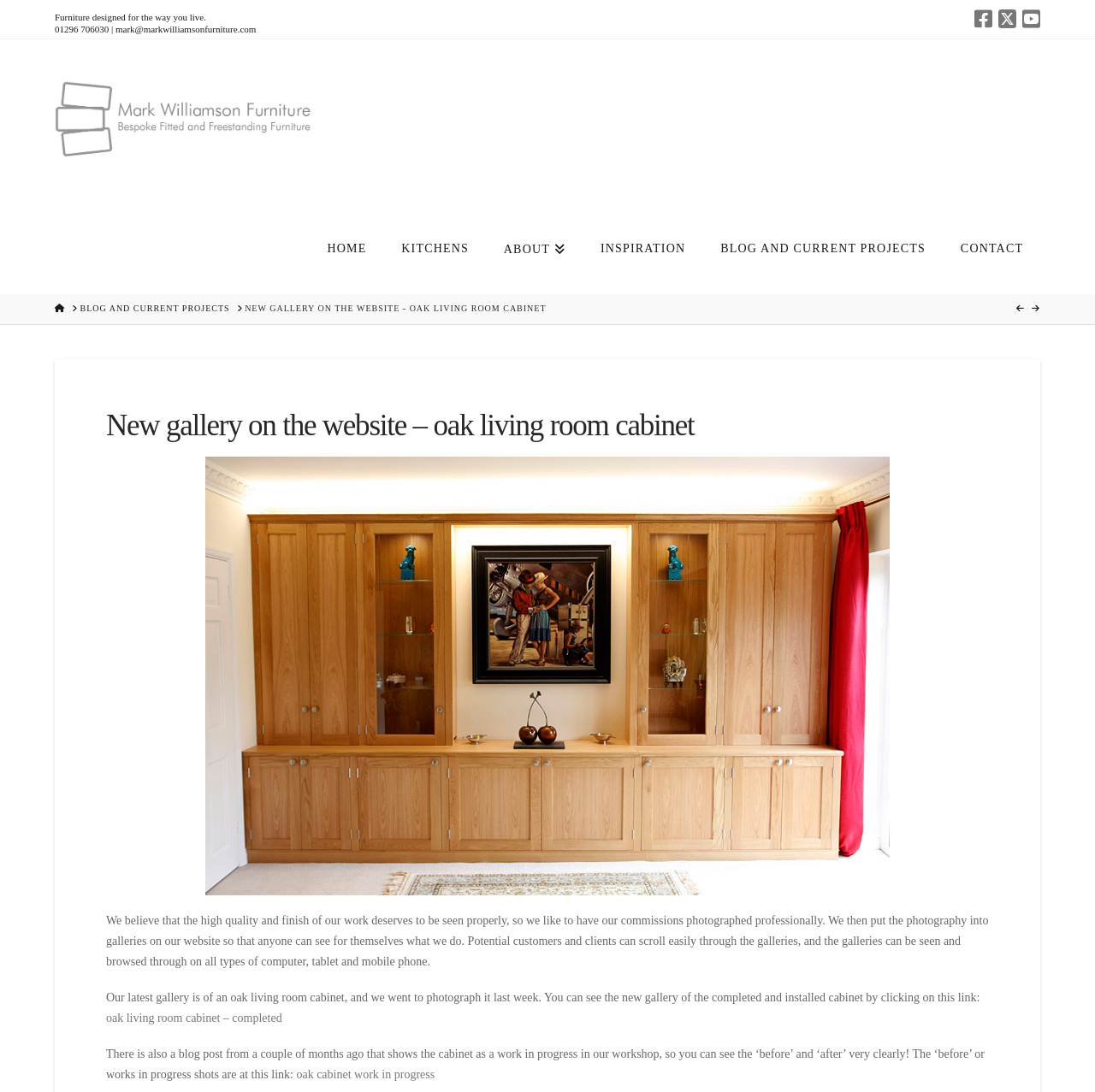Identify the bounding box coordinates of the part that should be clicked to carry out this instruction: "Read the blog post about oak cabinet work in progress".

[0.271, 0.978, 0.397, 0.99]